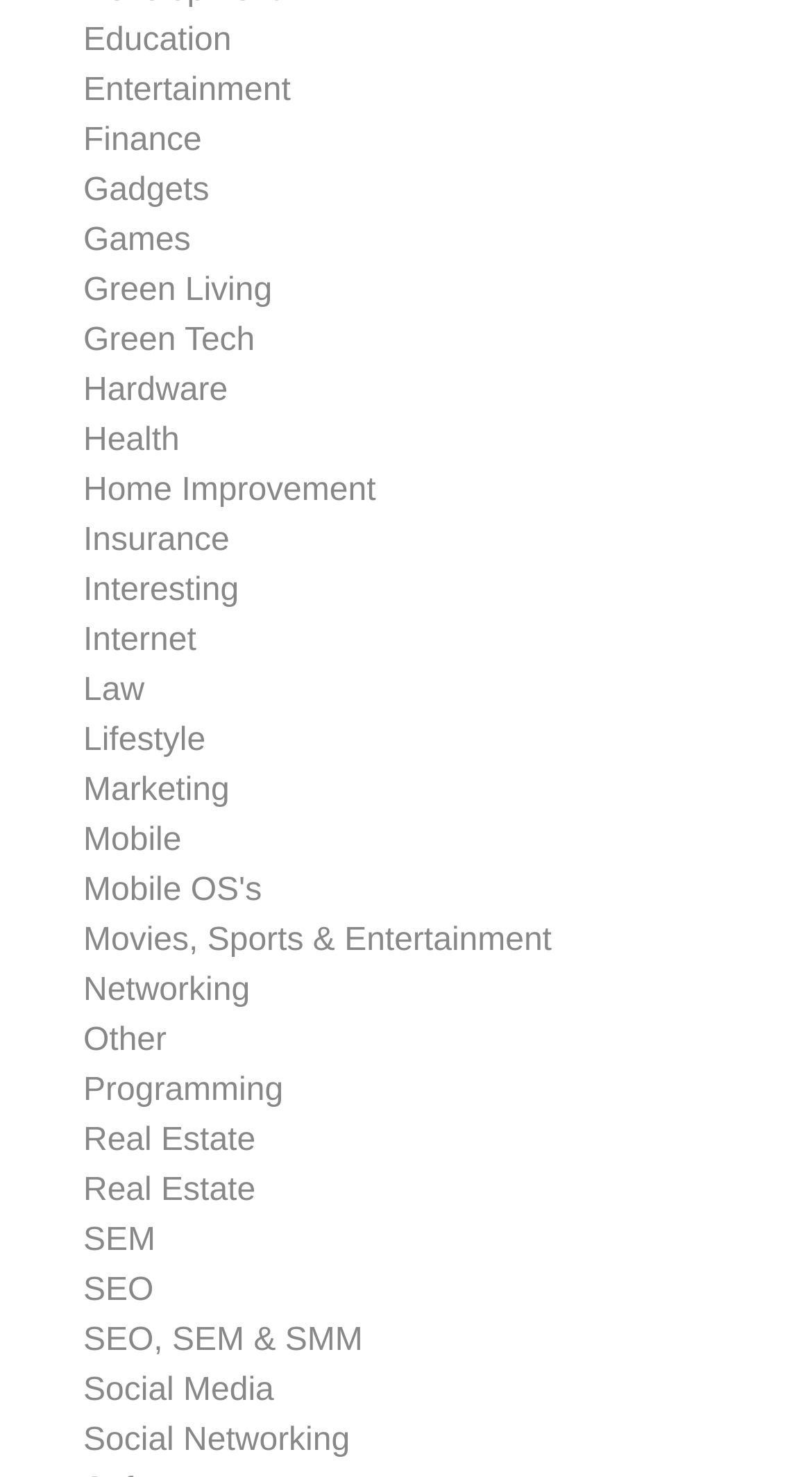Can you provide the bounding box coordinates for the element that should be clicked to implement the instruction: "Click the 'Write a review' link"?

None